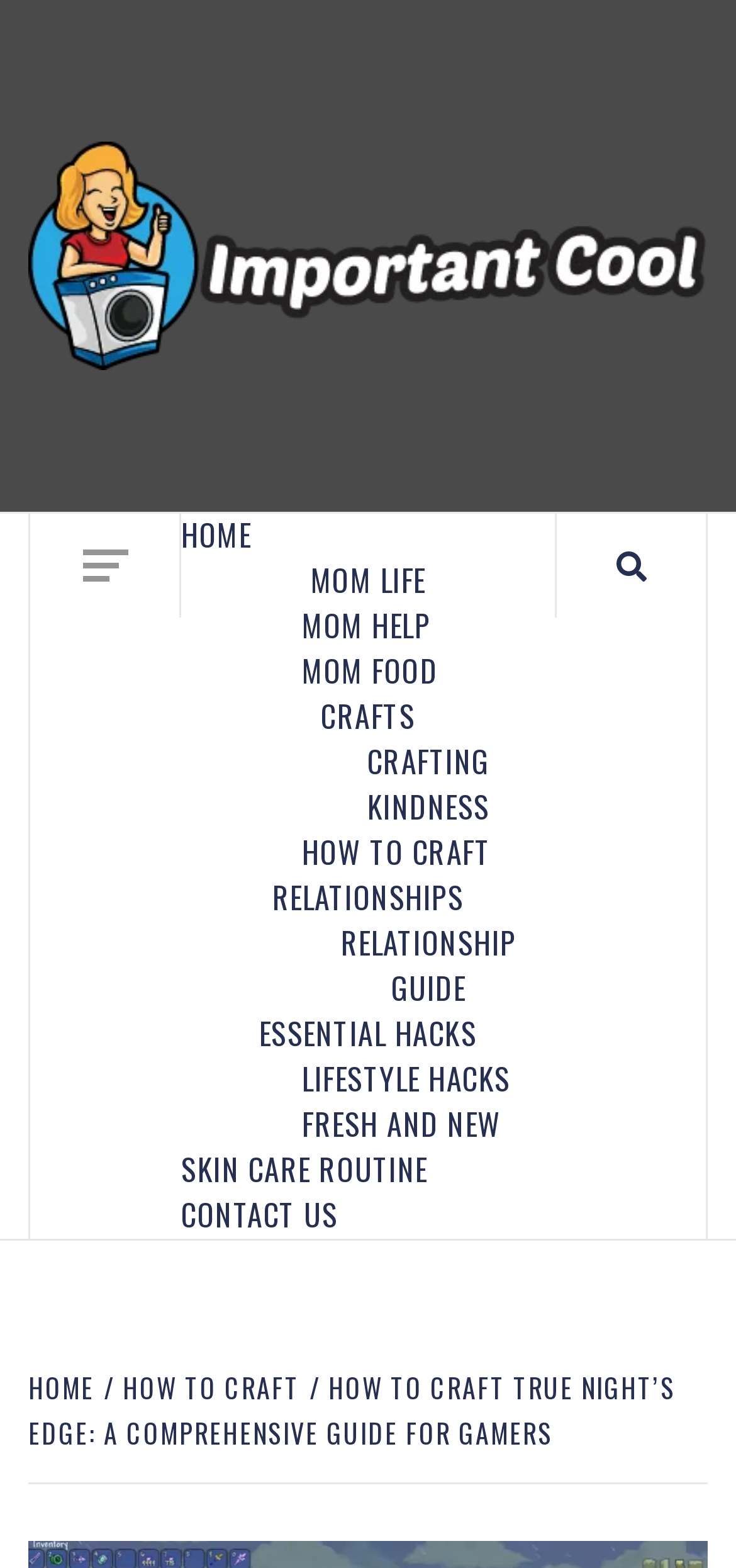Give the bounding box coordinates for this UI element: "Mom Help". The coordinates should be four float numbers between 0 and 1, arranged as [left, top, right, bottom].

[0.41, 0.384, 0.585, 0.413]